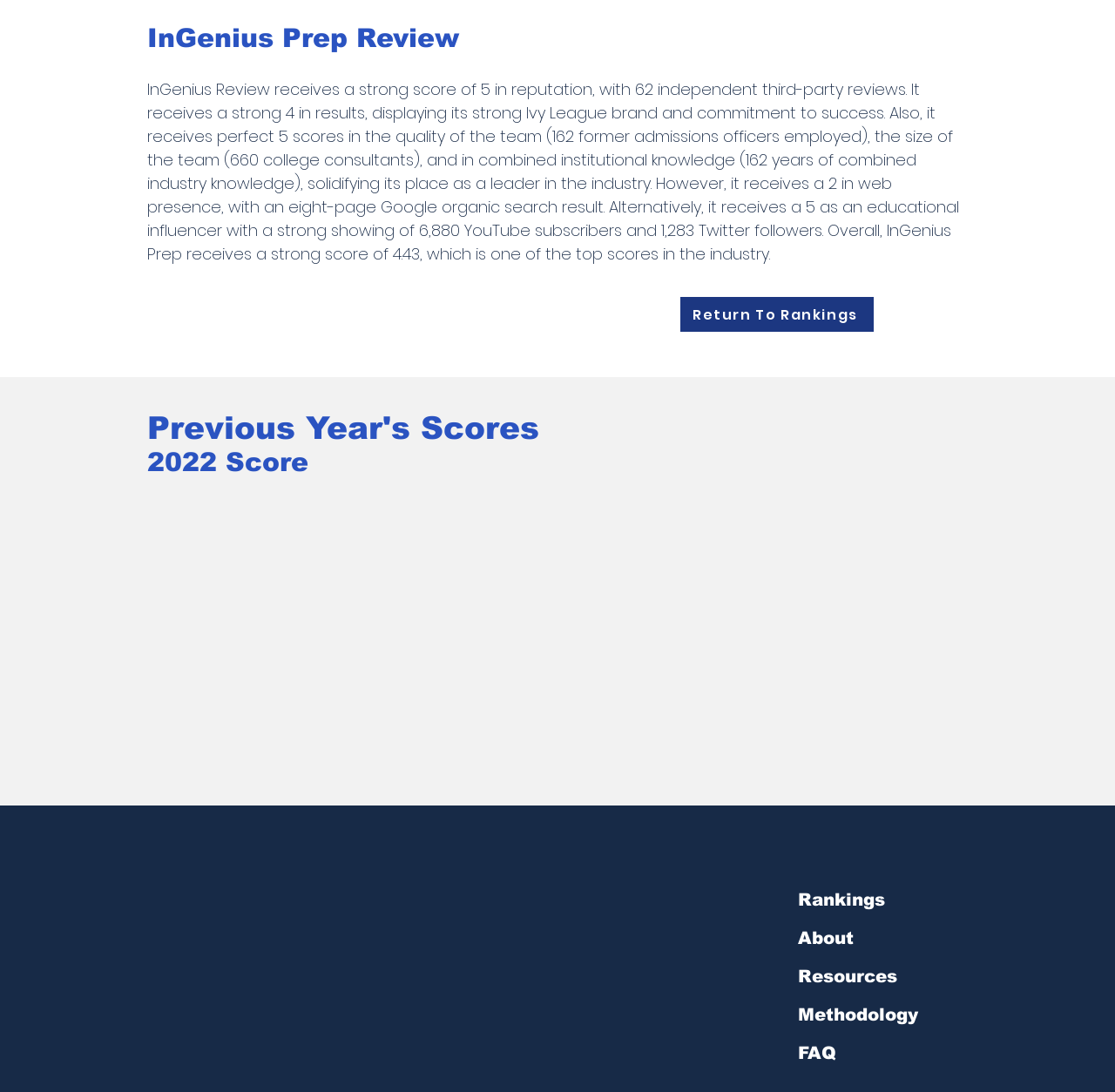What is the ranking of InGenius Prep in terms of web presence?
Use the information from the screenshot to give a comprehensive response to the question.

The ranking of InGenius Prep in terms of web presence is mentioned in the StaticText element, which states that 'However, it receives a 2 in web presence, with an eight-page Google organic search result.'